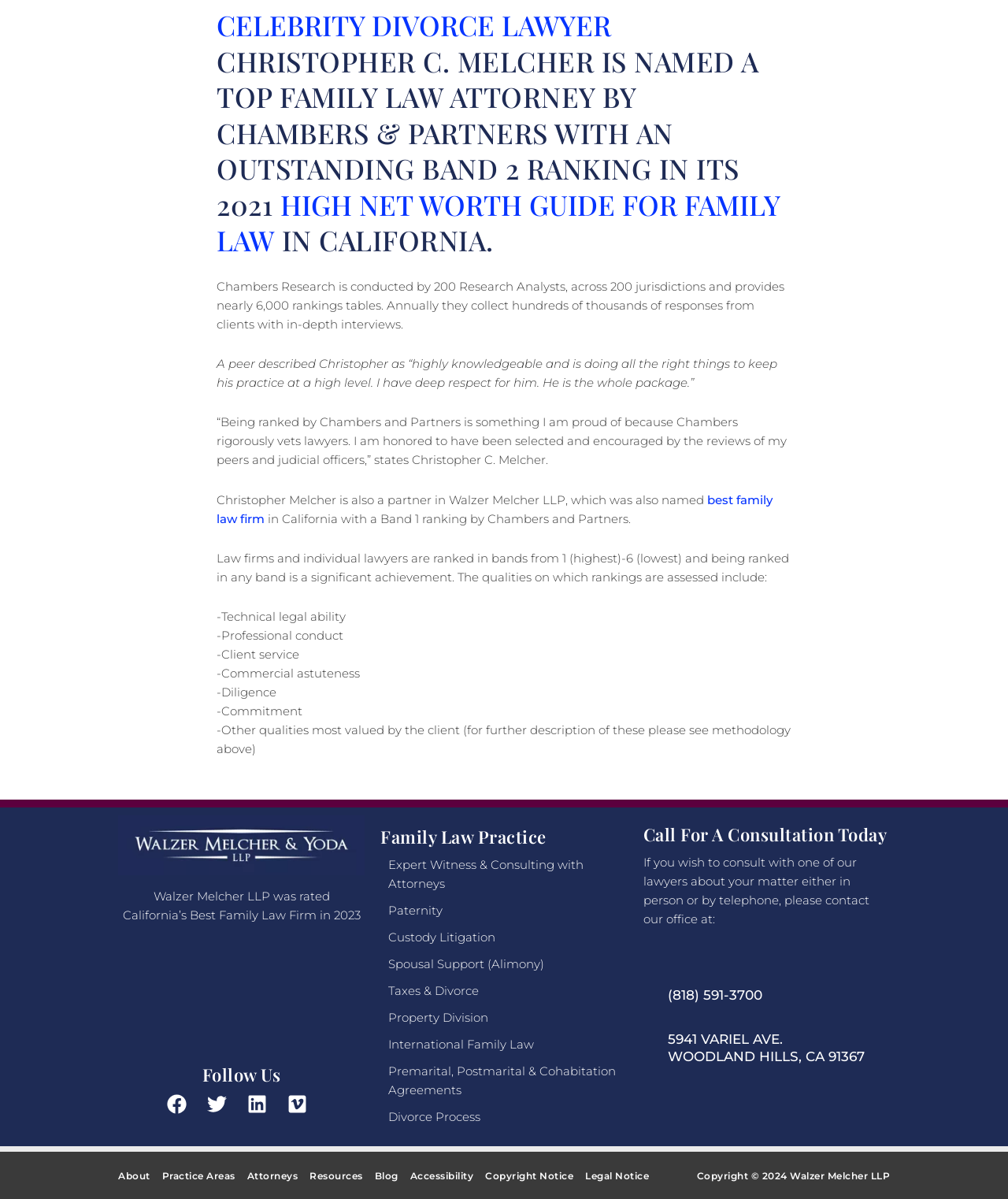Provide the bounding box coordinates of the HTML element described by the text: "Practice Areas".

[0.161, 0.976, 0.233, 0.985]